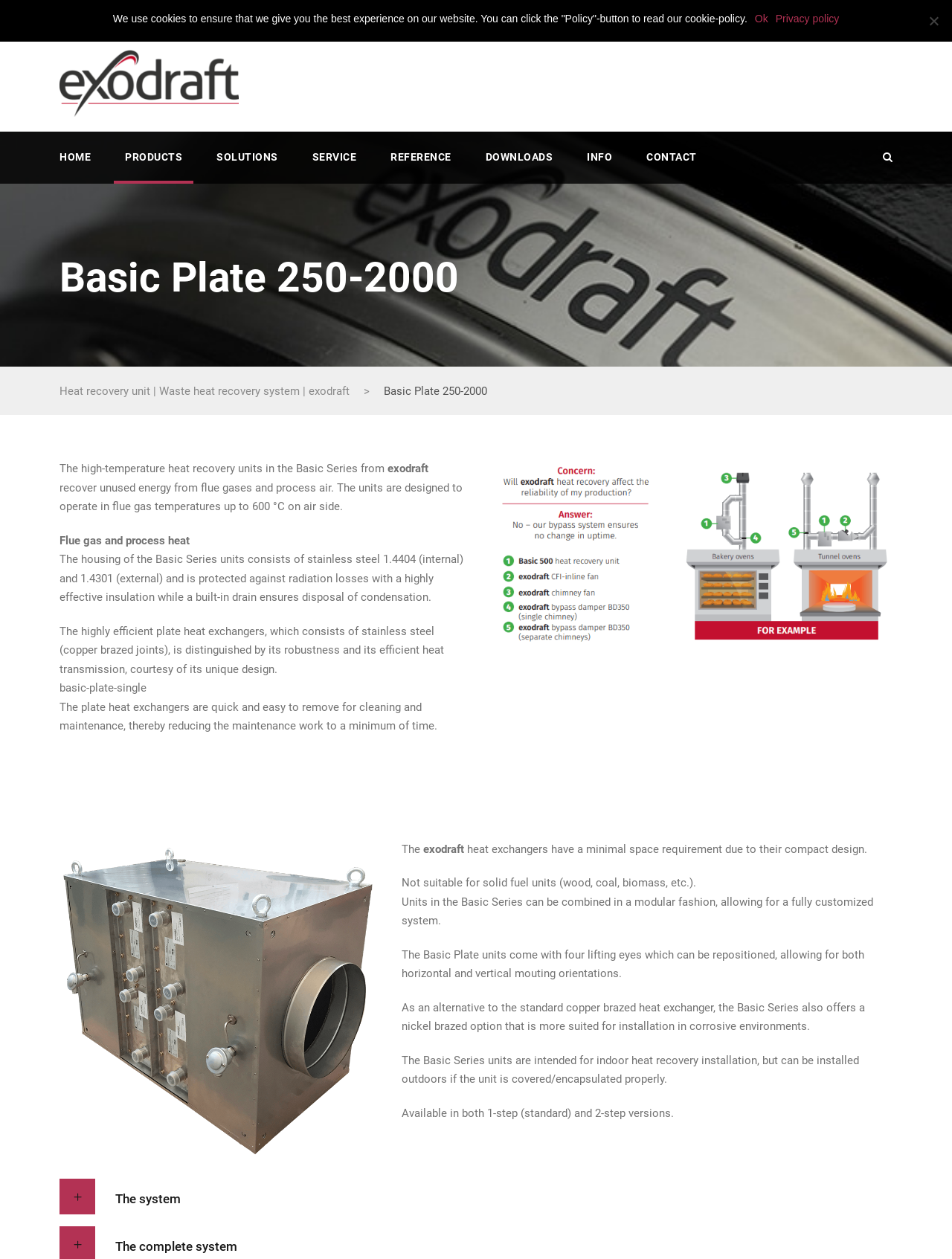What is the purpose of the Basic Plate 250-2000?
Please provide a single word or phrase as the answer based on the screenshot.

Heat recovery